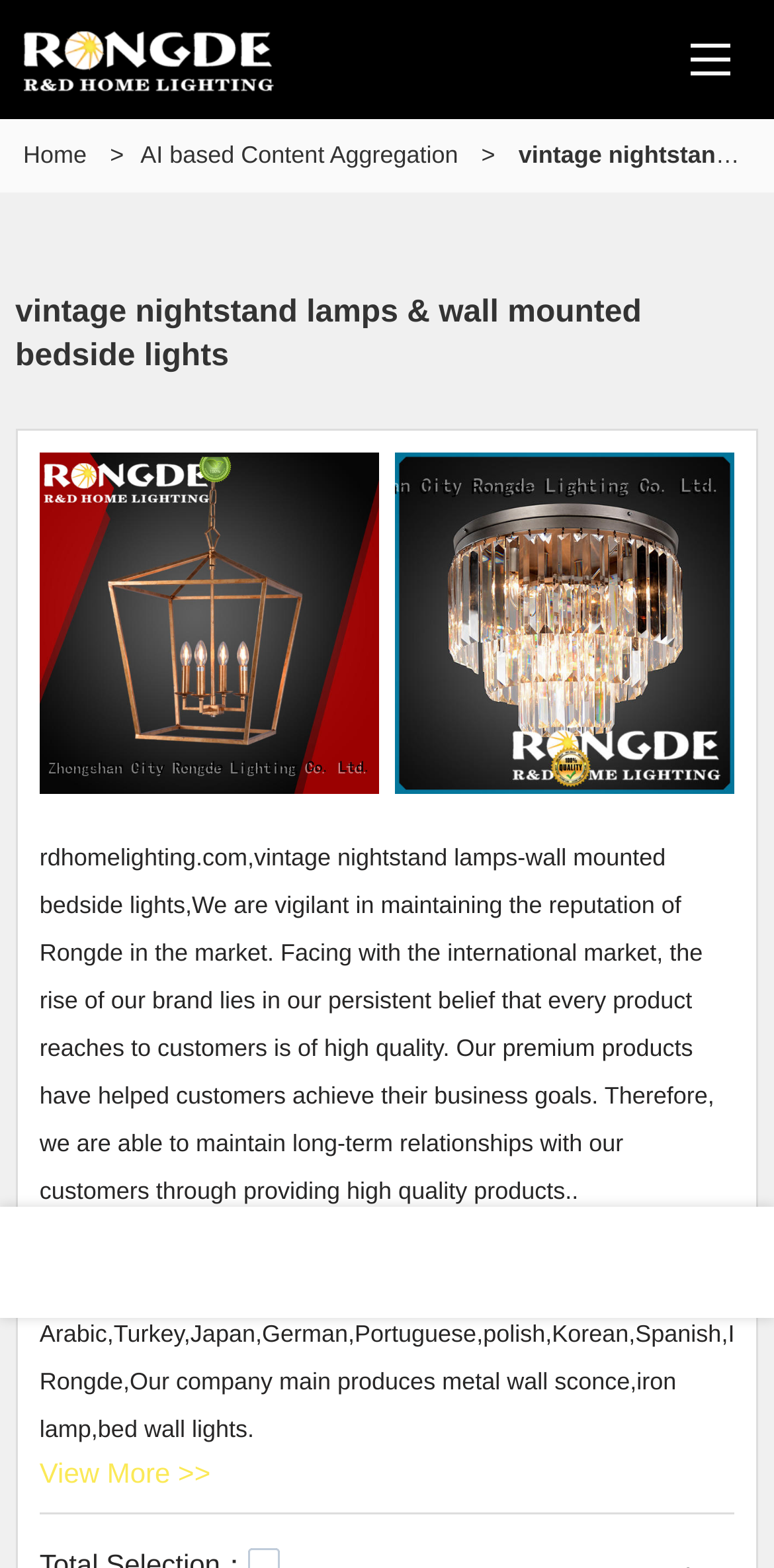What is the purpose of the 'View More >>' link?
Answer the question with a detailed explanation, including all necessary information.

The 'View More >>' link is likely to be a call-to-action button to view more products related to vintage nightstand lamps and wall mounted bedside lights, as it is placed below the product images and descriptions.